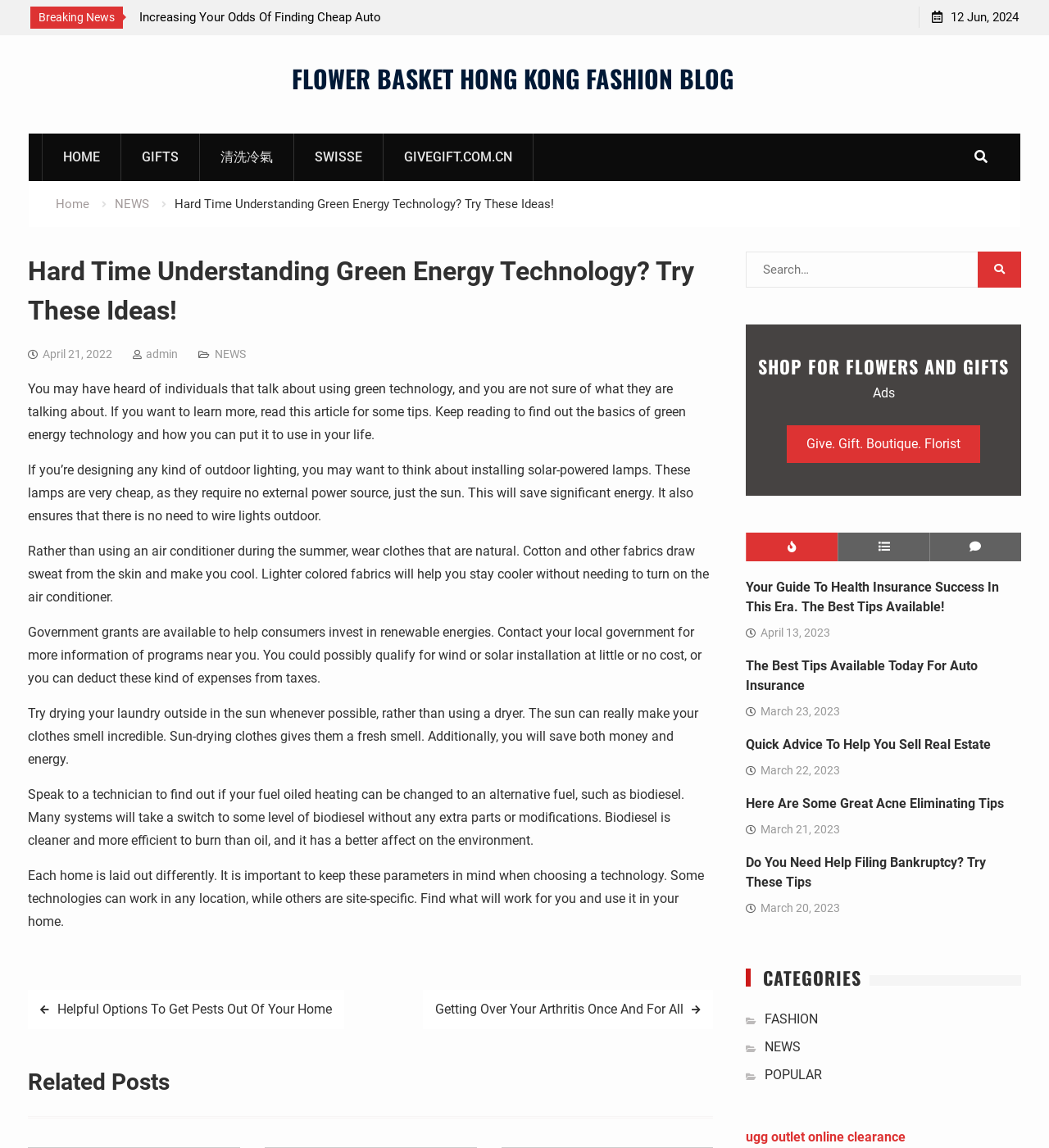What is the alternative fuel suggested for heating?
Analyze the image and provide a thorough answer to the question.

The alternative fuel suggested for heating can be found in the static text element that says 'Speak to a technician to find out if your fuel oiled heating can be changed to an alternative fuel, such as biodiesel.' This suggests that biodiesel is a possible alternative fuel for heating.